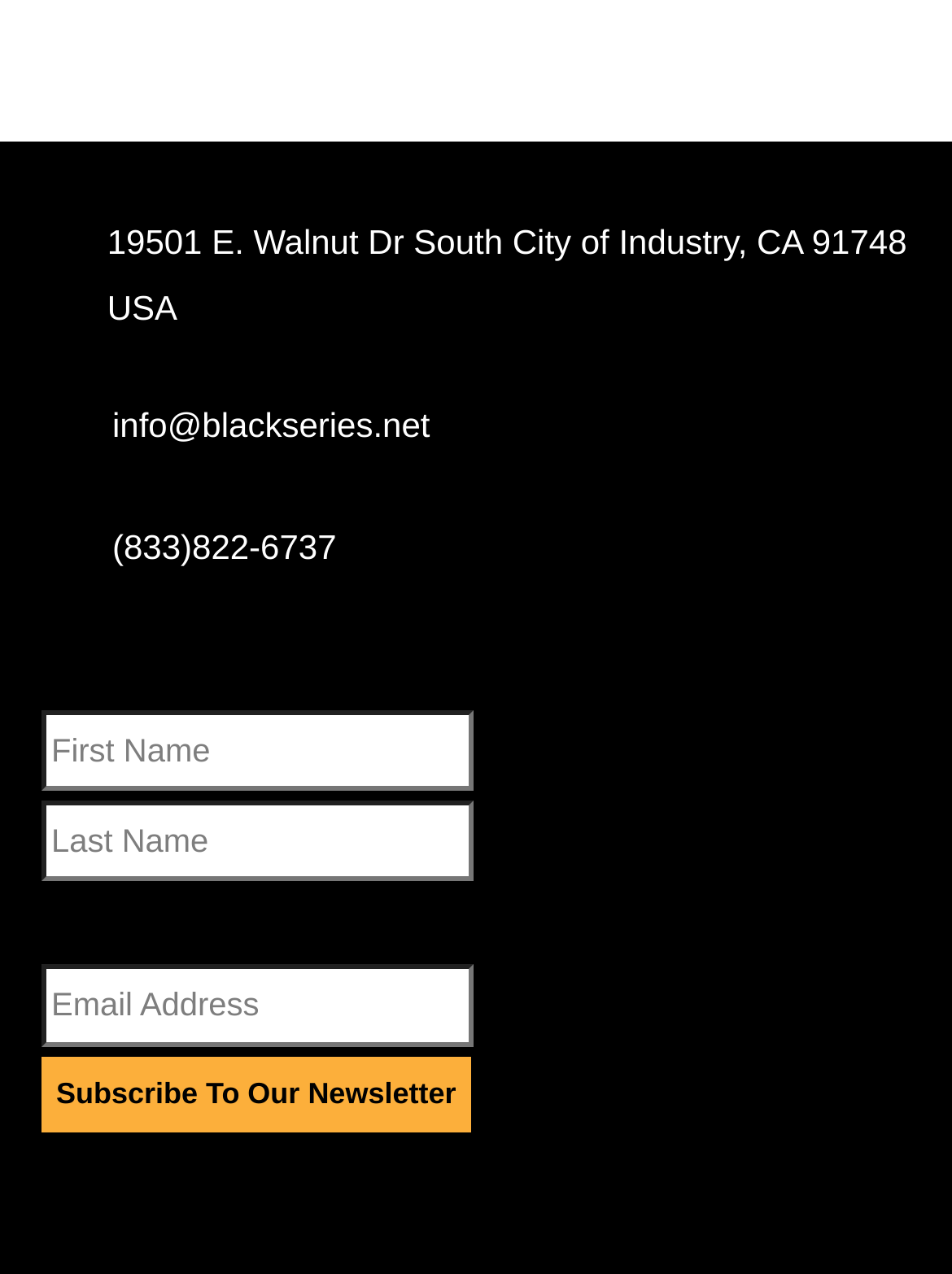Locate the bounding box coordinates of the clickable region necessary to complete the following instruction: "Enter first name". Provide the coordinates in the format of four float numbers between 0 and 1, i.e., [left, top, right, bottom].

[0.044, 0.557, 0.497, 0.621]